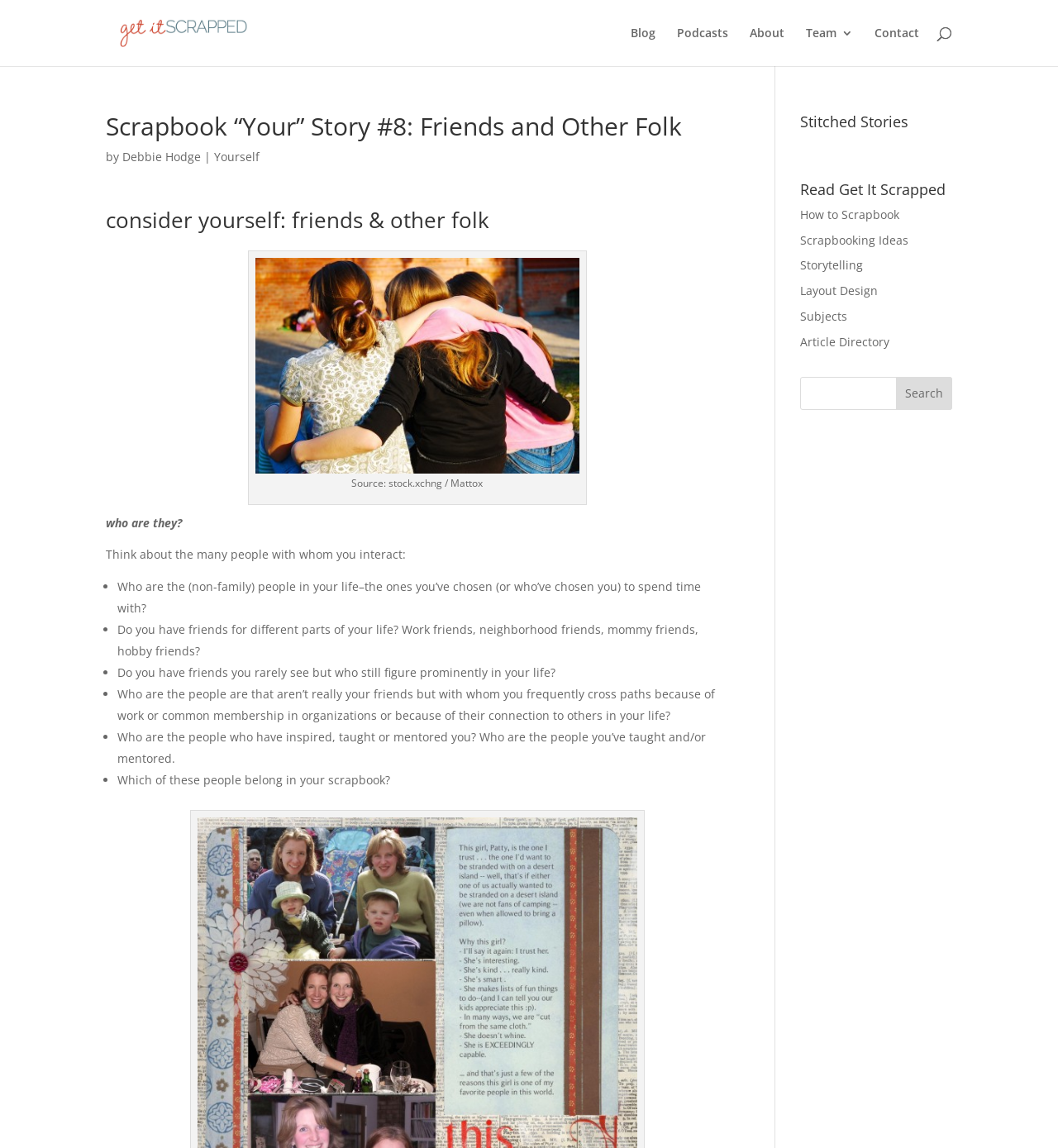What is the theme of the scrapbook story?
Give a one-word or short phrase answer based on the image.

Friends and other folk